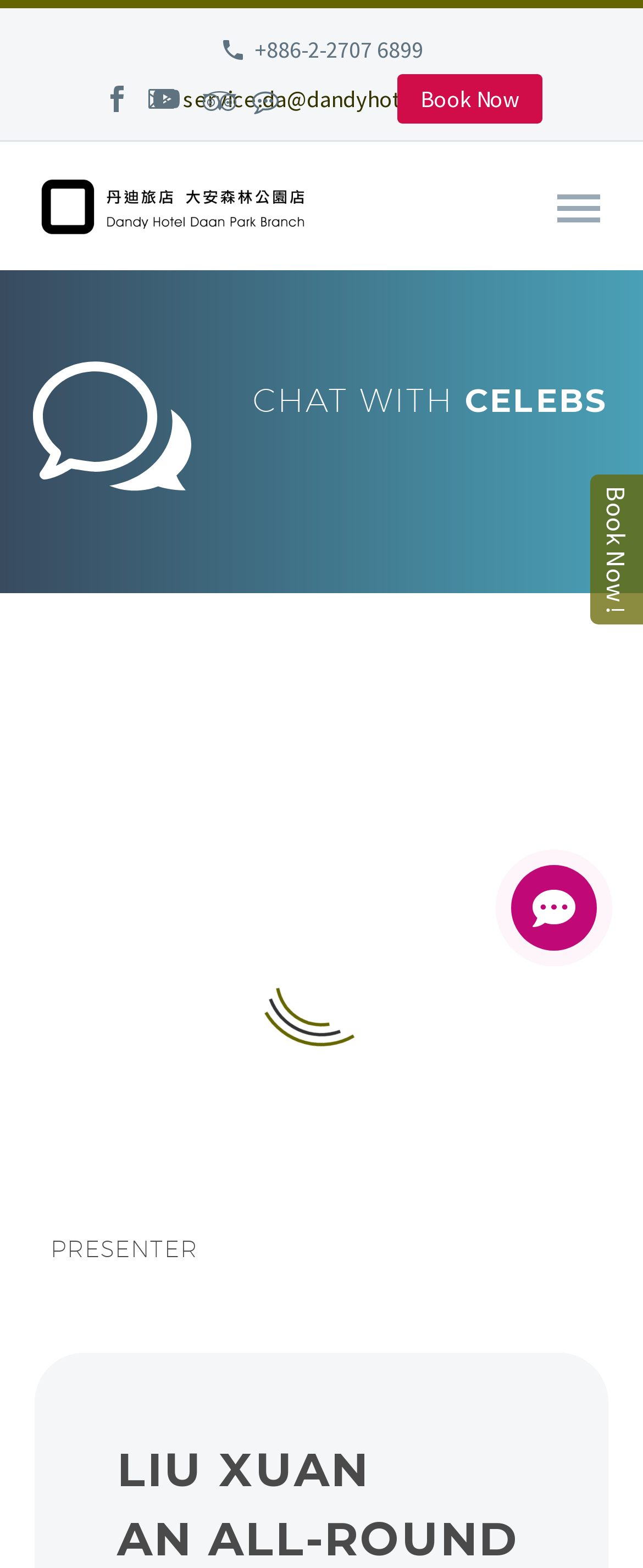How many menu items are available in the primary menu?
Please give a detailed and thorough answer to the question, covering all relevant points.

I counted the number of link elements inside the LayoutTable element, which are 'About', 'News', 'Rooms', 'Location', 'Book Now', 'Member', and 'English'.